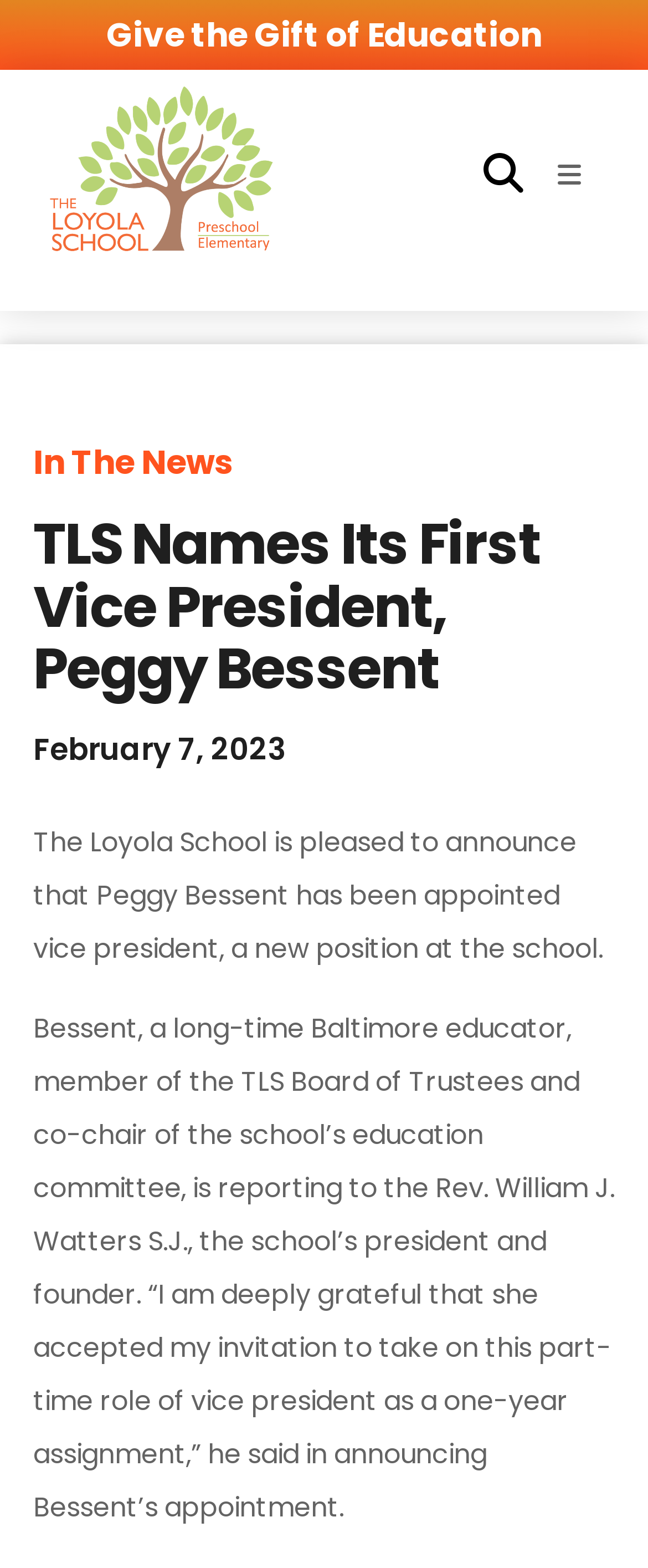Create an elaborate caption that covers all aspects of the webpage.

The webpage is about The Loyola School, with a prominent heading "TLS Names Its First Vice President, Peggy Bessent" at the top center of the page. Below this heading, there is a subheading "In The News" on the left side. 

On the top left corner, there is a link "Give the Gift of Education" with a heading of the same name. Next to it, there is a link to "The Loyola School" accompanied by an image of the school's logo. 

On the top right side, there are two buttons, one with no label and another labeled "Open/Close Menu". 

The main content of the webpage is a news article about Peggy Bessent's appointment as vice president of The Loyola School. The article is divided into two paragraphs. The first paragraph announces Bessent's appointment and describes her new role. The second paragraph quotes the school's president and founder, Rev. William J. Watters S.J., on Bessent's appointment. 

Below the article's title, there is a link to the date "February 7, 2023" on the left side.